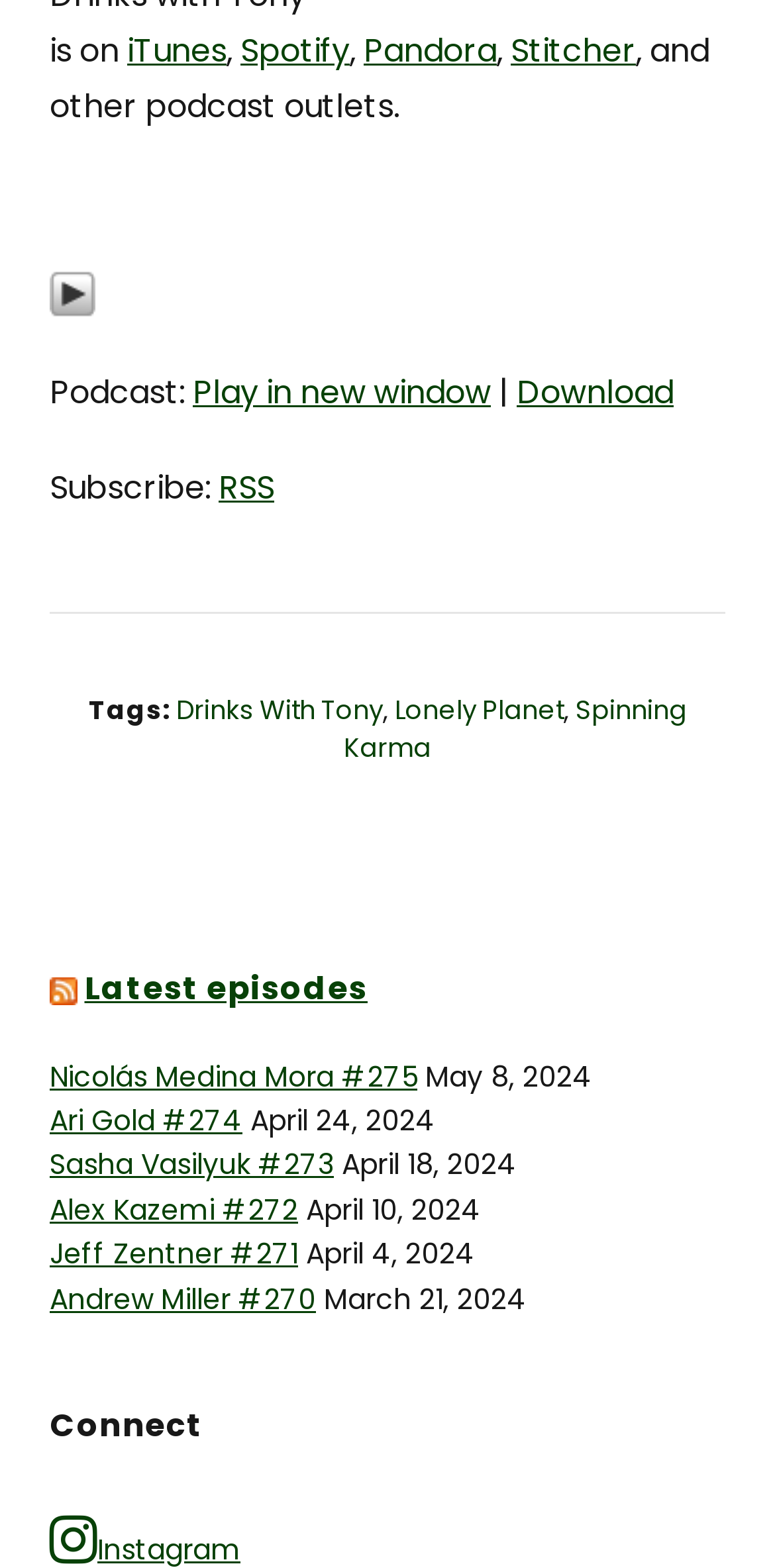Find the bounding box coordinates for the area you need to click to carry out the instruction: "Subscribe to RSS". The coordinates should be four float numbers between 0 and 1, indicated as [left, top, right, bottom].

[0.282, 0.296, 0.354, 0.326]